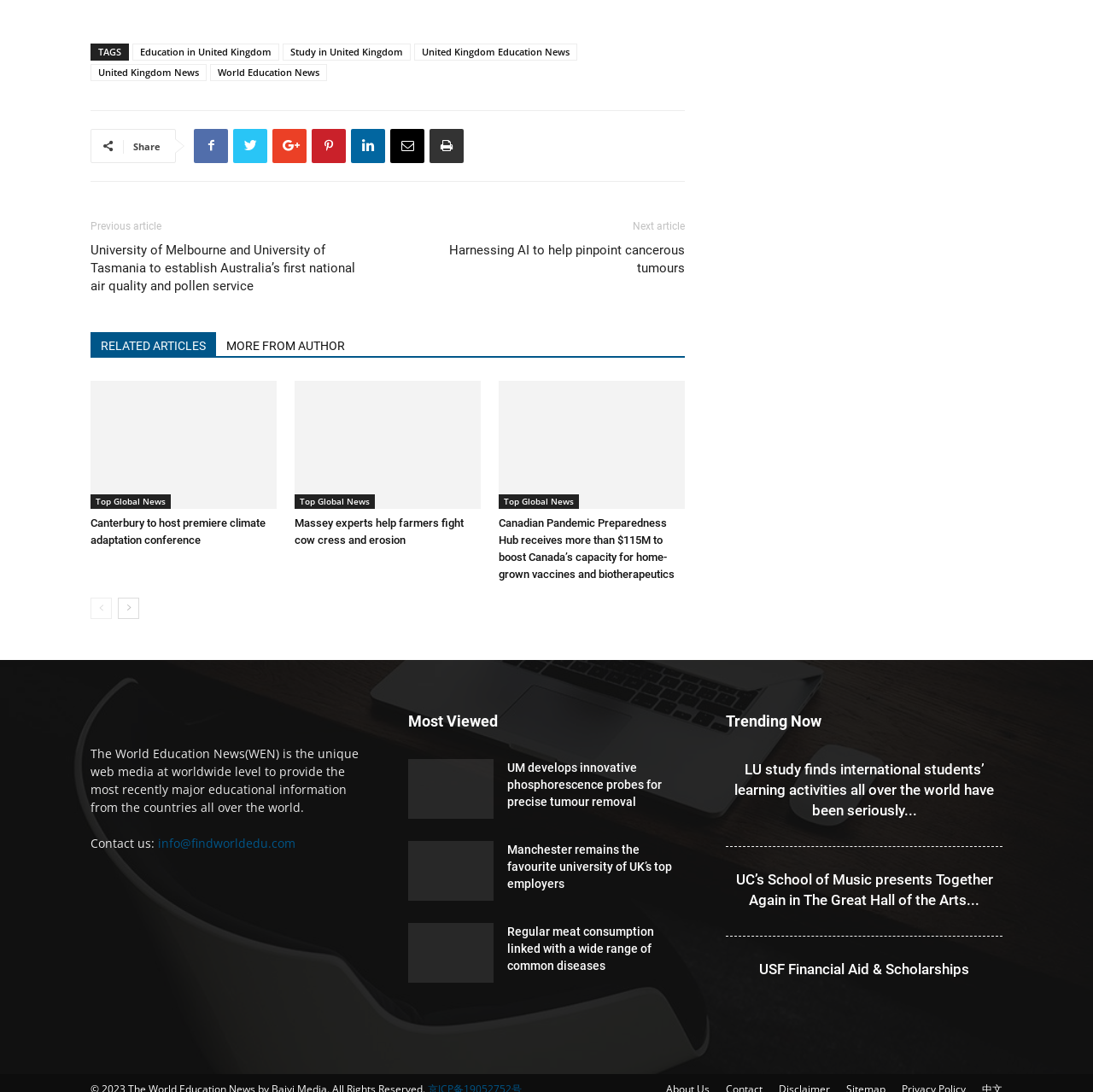Please mark the bounding box coordinates of the area that should be clicked to carry out the instruction: "Log in or Sign up".

None